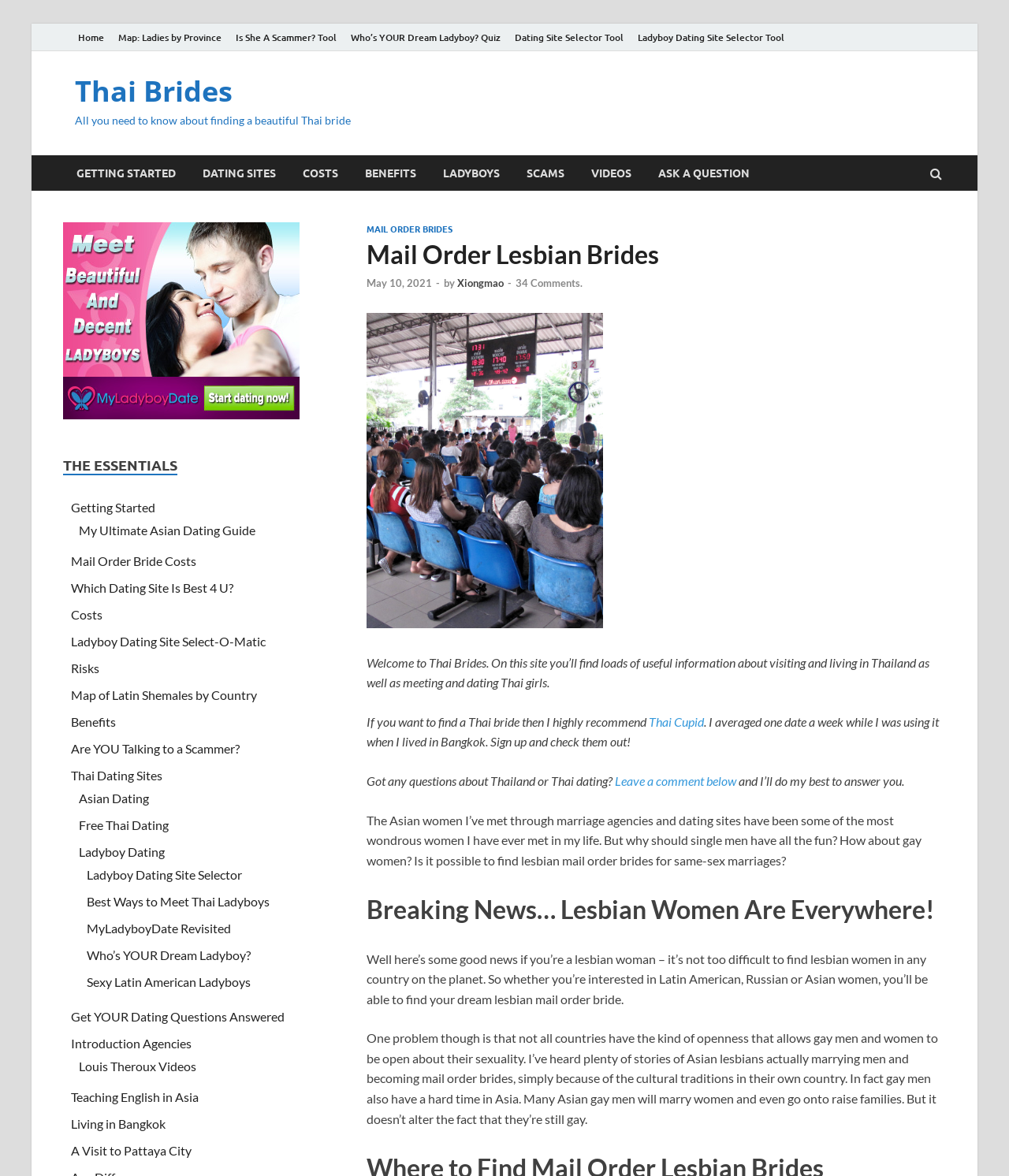Pinpoint the bounding box coordinates of the clickable area needed to execute the instruction: "Click on 'Leave a comment below'". The coordinates should be specified as four float numbers between 0 and 1, i.e., [left, top, right, bottom].

[0.609, 0.657, 0.73, 0.67]